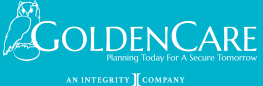What is the tagline of GoldenCare?
Look at the image and answer the question using a single word or phrase.

Planning Today For A Secure Tomorrow